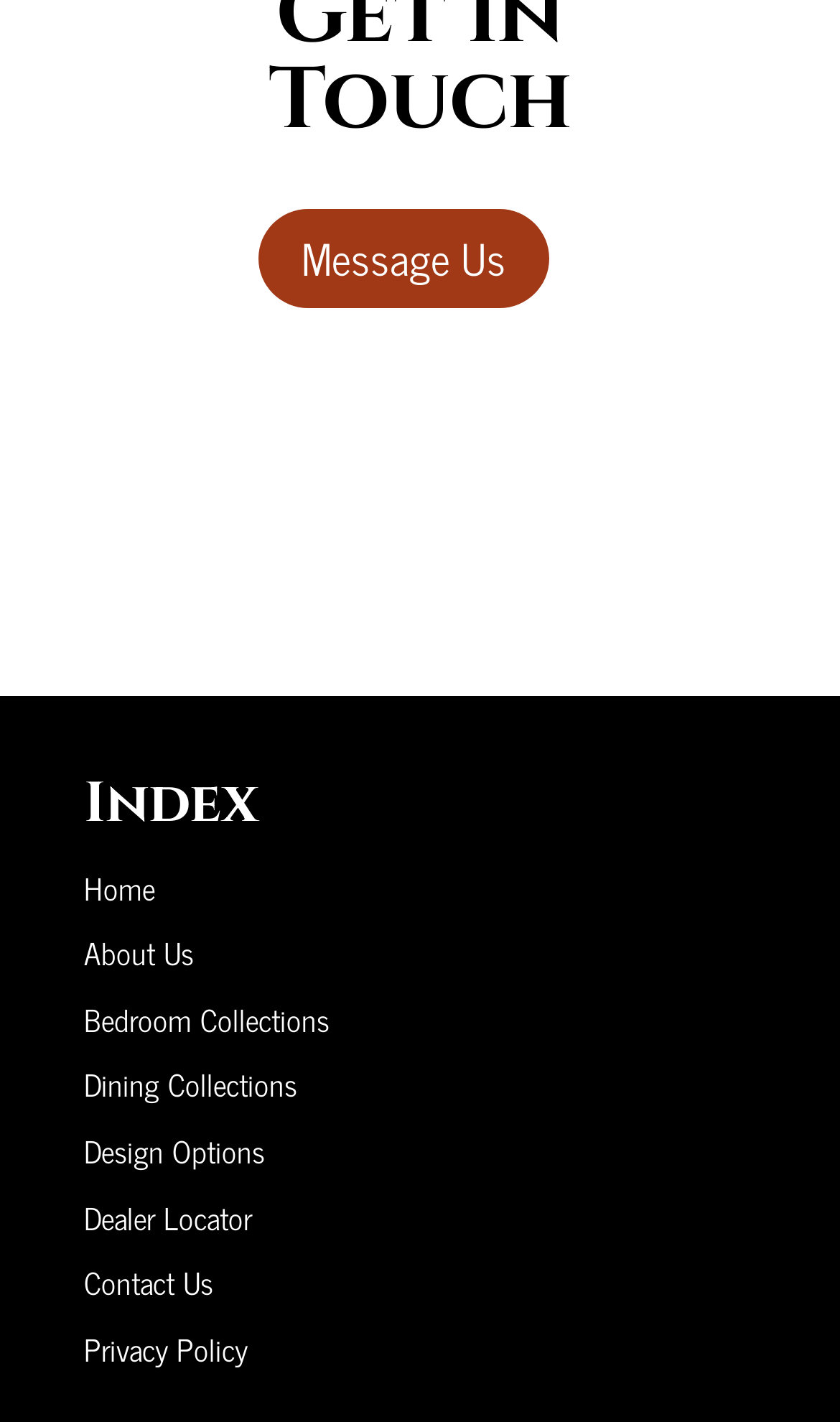Please answer the following query using a single word or phrase: 
How many elements are there in the top navigation bar?

10